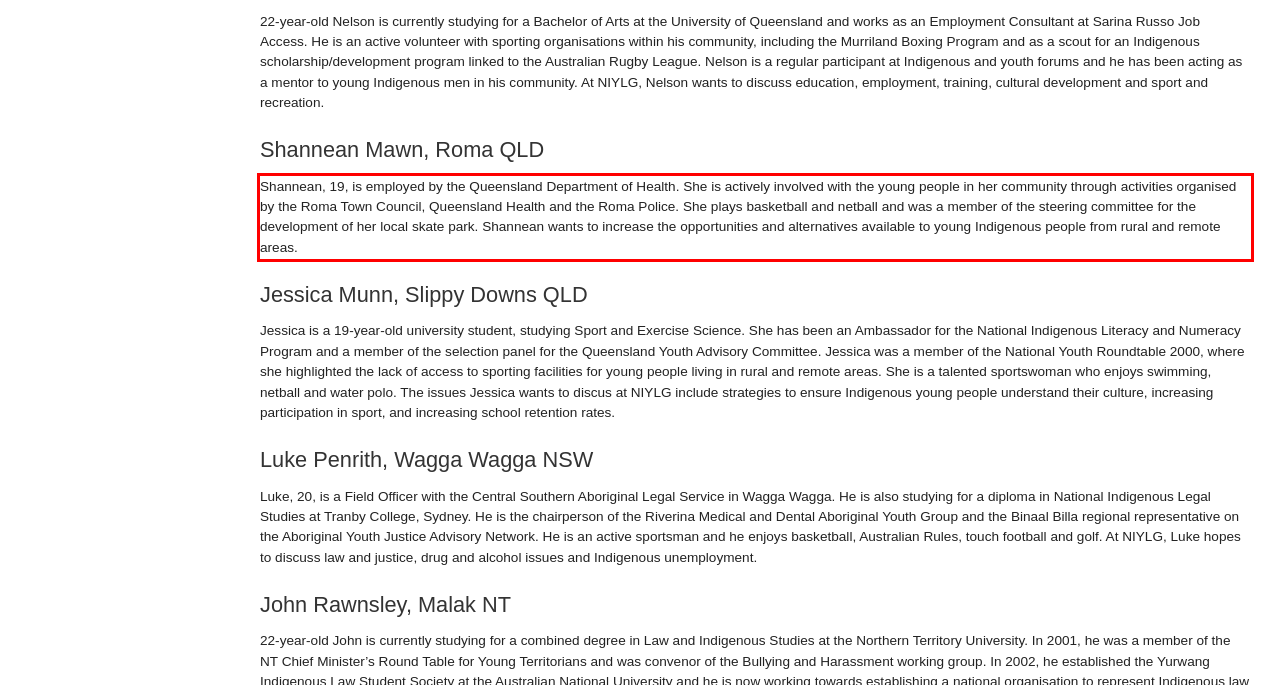You have a webpage screenshot with a red rectangle surrounding a UI element. Extract the text content from within this red bounding box.

Shannean, 19, is employed by the Queensland Department of Health. She is actively involved with the young people in her community through activities organised by the Roma Town Council, Queensland Health and the Roma Police. She plays basketball and netball and was a member of the steering committee for the development of her local skate park. Shannean wants to increase the opportunities and alternatives available to young Indigenous people from rural and remote areas.